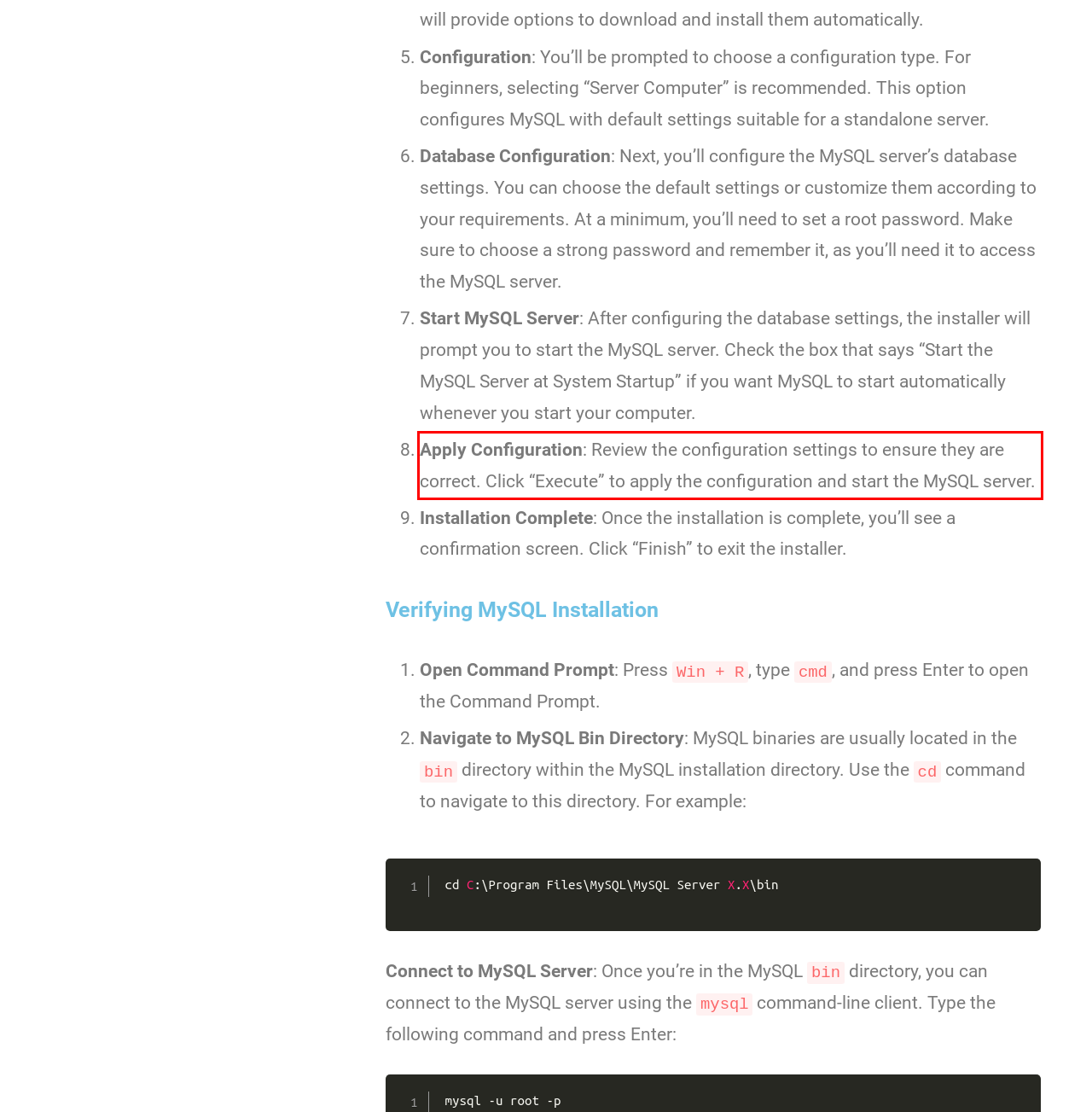You have a screenshot with a red rectangle around a UI element. Recognize and extract the text within this red bounding box using OCR.

Apply Configuration: Review the configuration settings to ensure they are correct. Click “Execute” to apply the configuration and start the MySQL server.